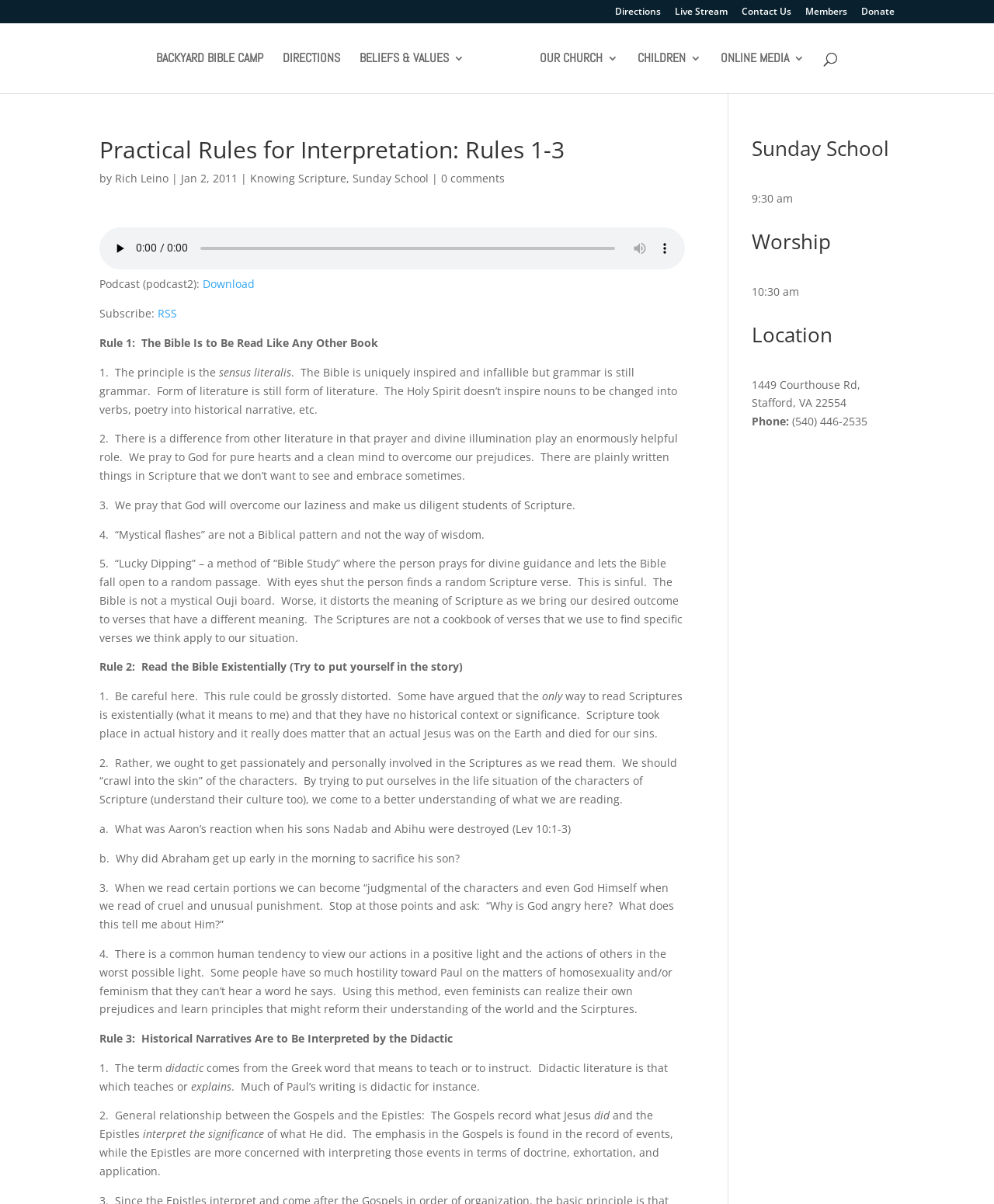What is the time of the Sunday School?
Based on the screenshot, provide a one-word or short-phrase response.

9:30 am